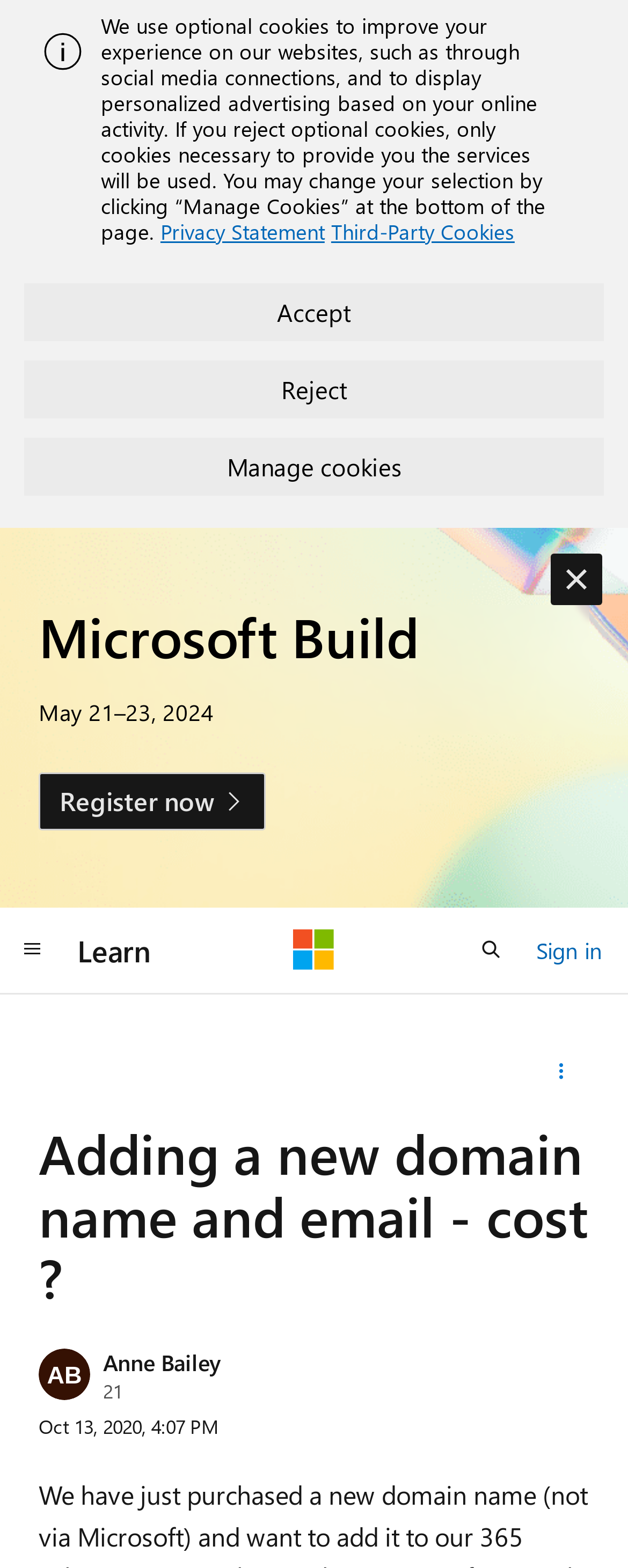Please find the bounding box coordinates of the element that you should click to achieve the following instruction: "Open search". The coordinates should be presented as four float numbers between 0 and 1: [left, top, right, bottom].

[0.731, 0.587, 0.833, 0.624]